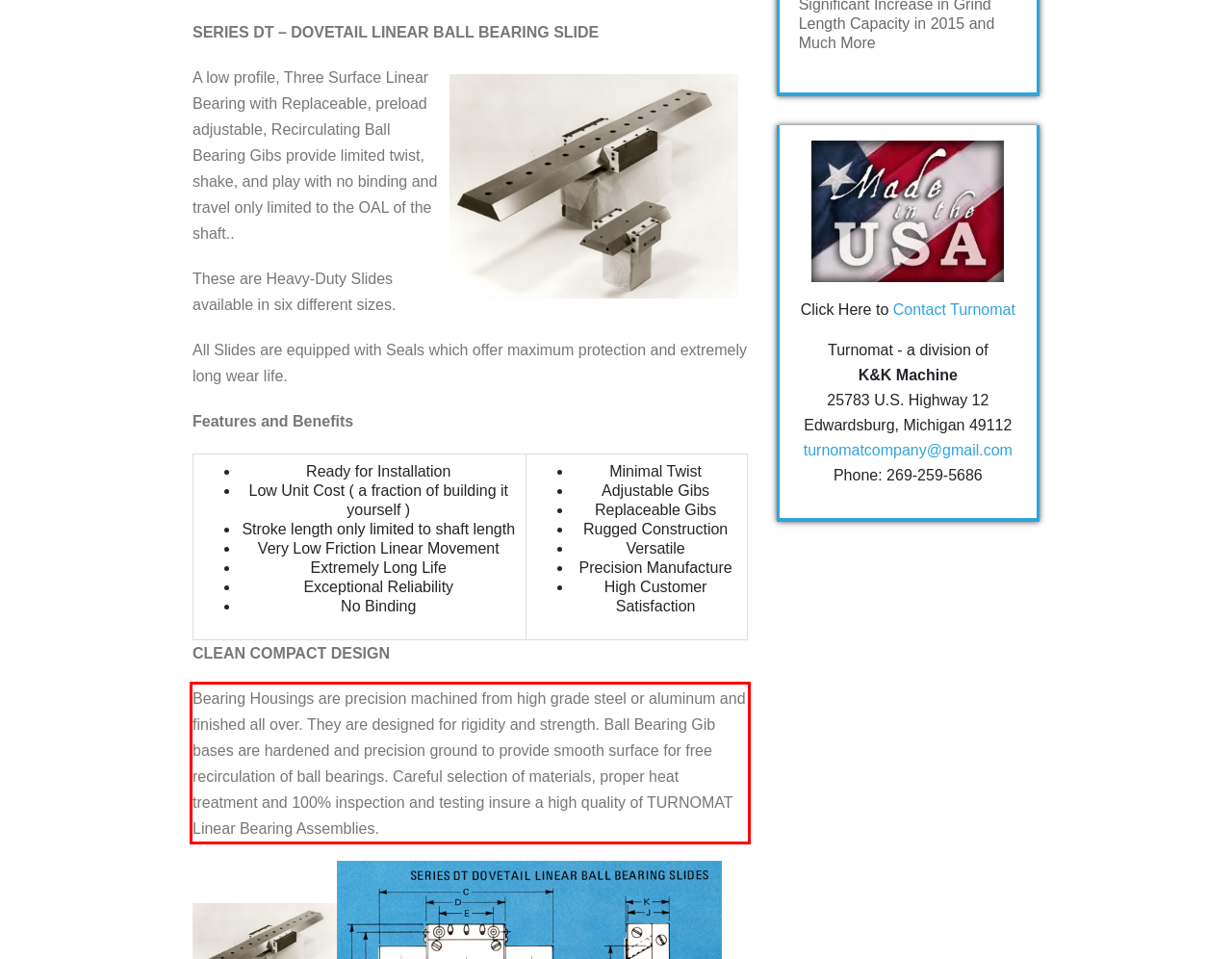Within the screenshot of the webpage, there is a red rectangle. Please recognize and generate the text content inside this red bounding box.

Bearing Housings are precision machined from high grade steel or aluminum and finished all over. They are designed for rigidity and strength. Ball Bearing Gib bases are hardened and precision ground to provide smooth surface for free recirculation of ball bearings. Careful selection of materials, proper heat treatment and 100% inspection and testing insure a high quality of TURNOMAT Linear Bearing Assemblies.